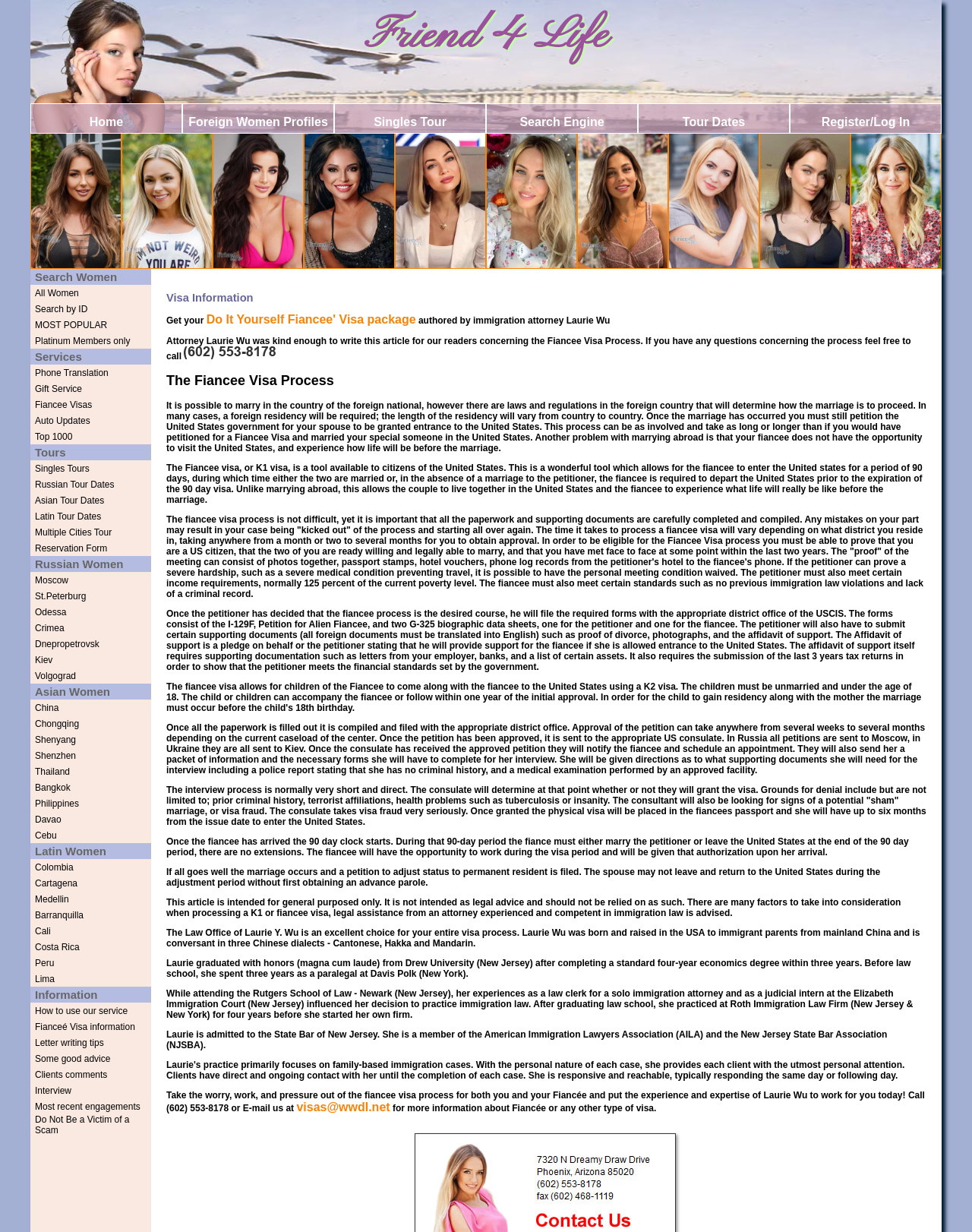Determine the bounding box coordinates for the clickable element to execute this instruction: "Check Tour Dates". Provide the coordinates as four float numbers between 0 and 1, i.e., [left, top, right, bottom].

[0.702, 0.094, 0.767, 0.104]